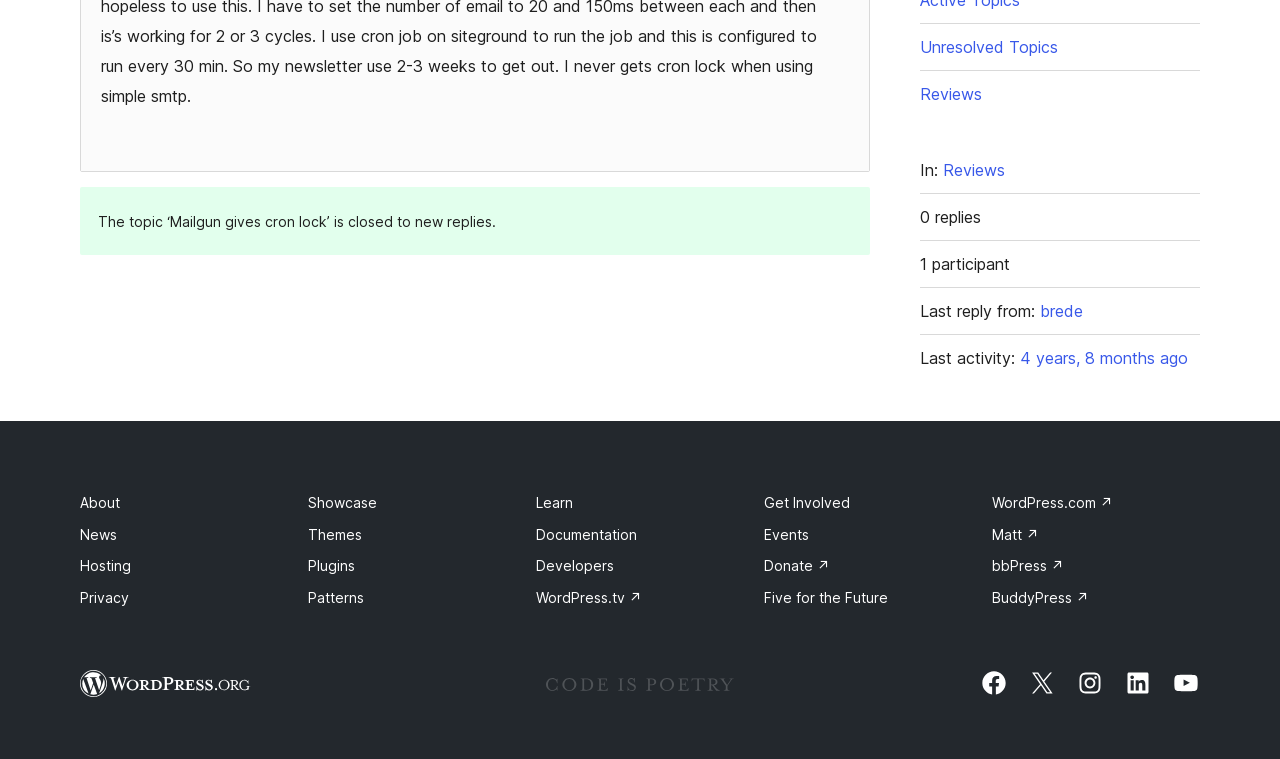Given the element description "Five for the Future" in the screenshot, predict the bounding box coordinates of that UI element.

[0.597, 0.776, 0.694, 0.798]